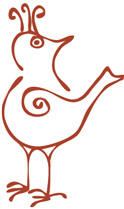How many legs does the bird have?
Please answer the question with a single word or phrase, referencing the image.

Two